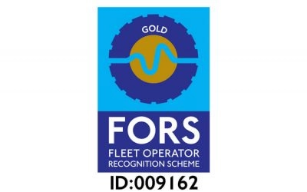Using the elements shown in the image, answer the question comprehensively: What is the top label on the logo?

The logo is prominently labeled with the words 'GOLD FORS' at the top, indicating the highest level of recognition in the Fleet Operator Recognition Scheme, which is a prestigious accreditation for organizations that meet the rigorous criteria for excellence in fleet management and operational safety.